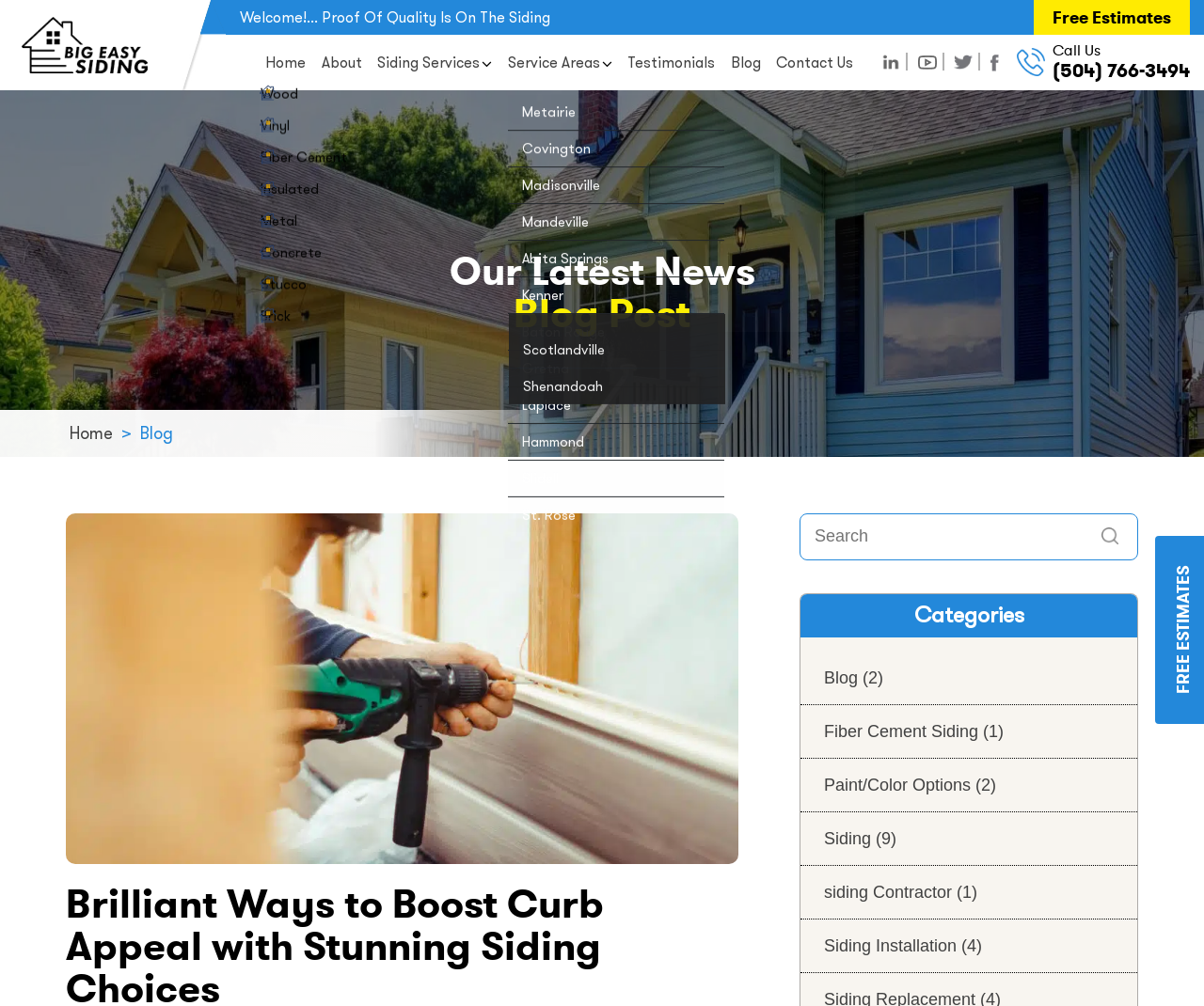Please find and give the text of the main heading on the webpage.

Brilliant Ways to Boost Curb Appeal with Stunning Siding Choices